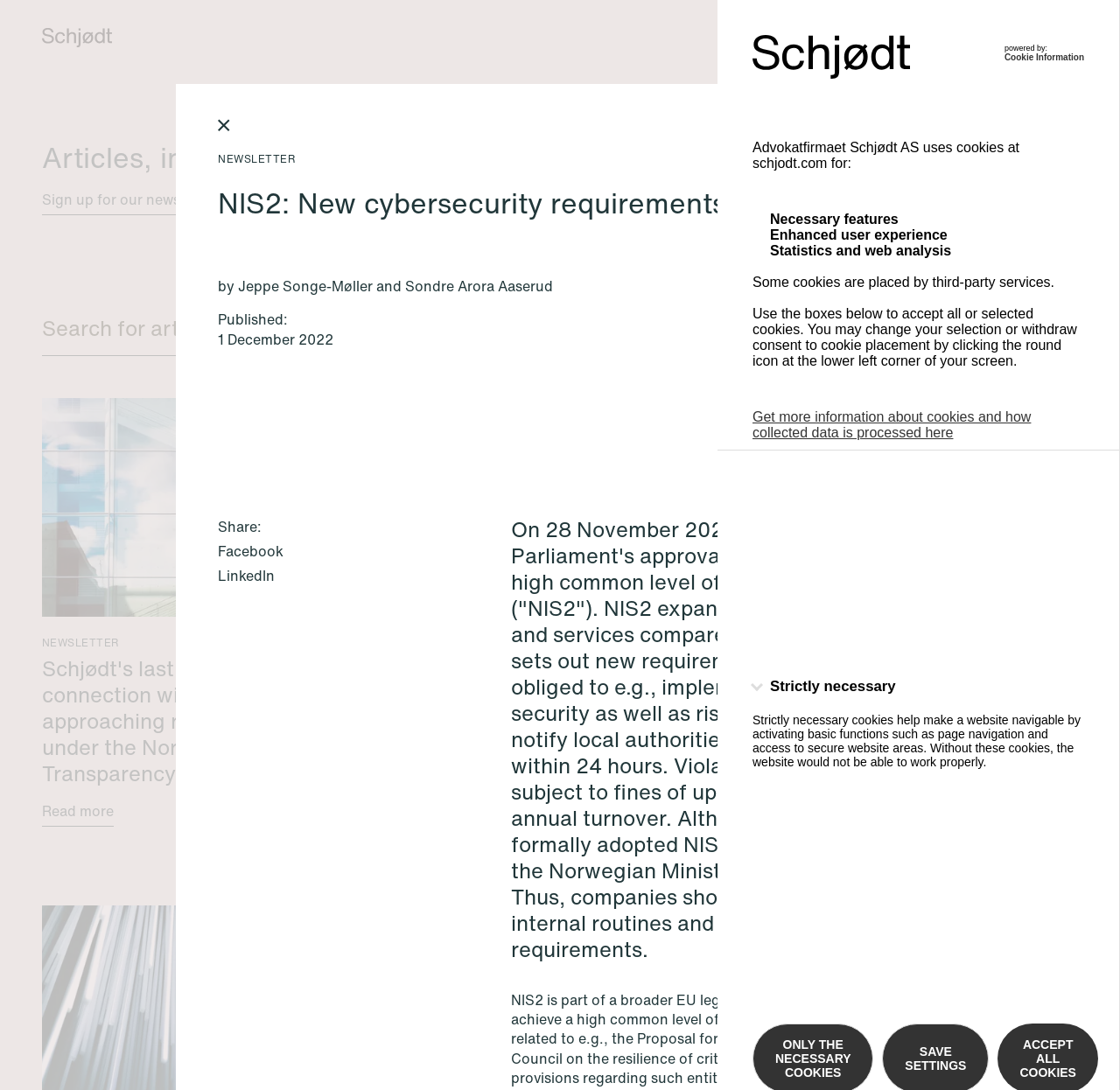What is the purpose of the NIS2 directive? From the image, respond with a single word or brief phrase.

Achieve a high common level of cybersecurity